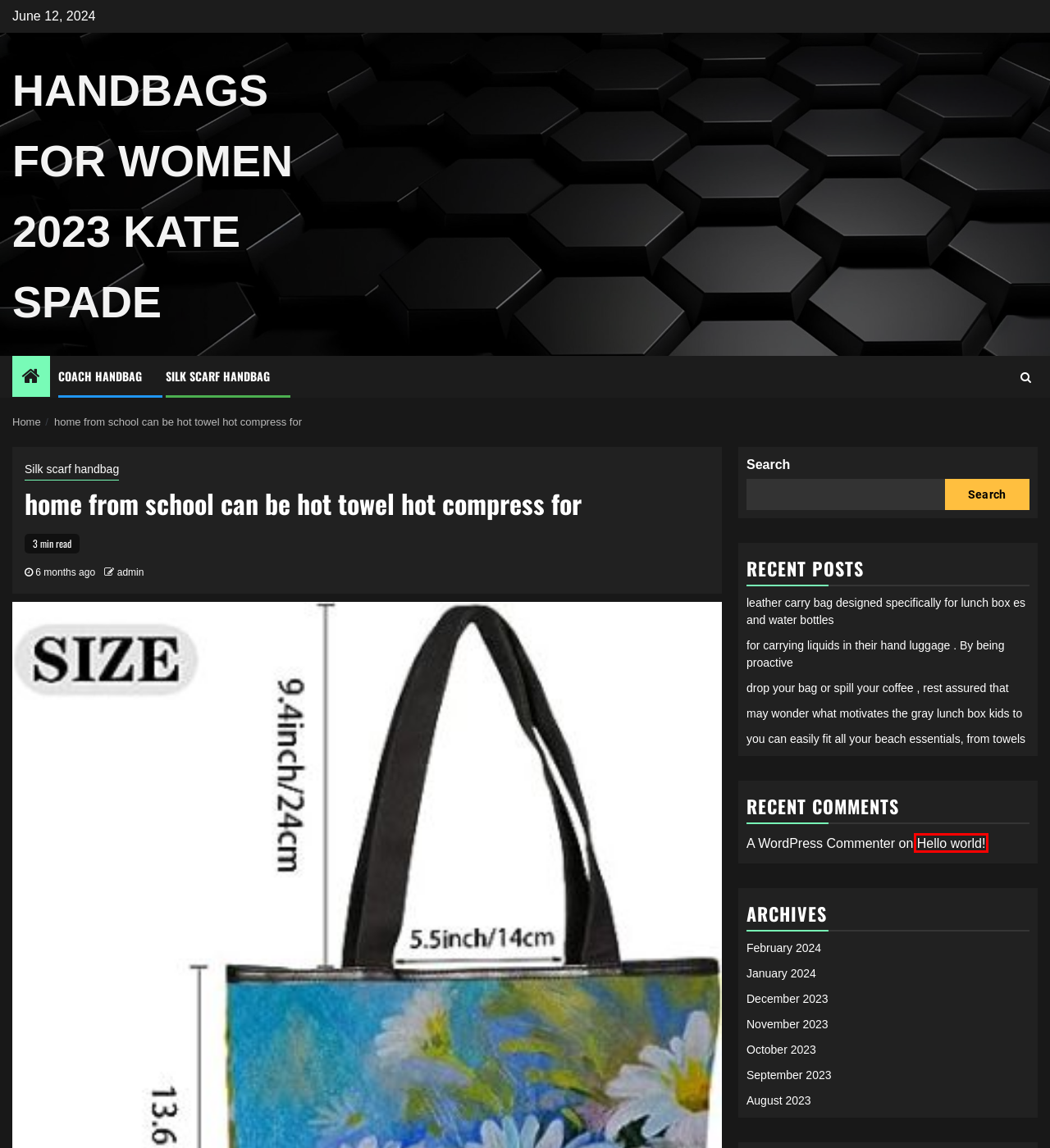Given a screenshot of a webpage with a red bounding box highlighting a UI element, choose the description that best corresponds to the new webpage after clicking the element within the red bounding box. Here are your options:
A. August 2023 – handbags for women 2023 kate spade
B. handbags for women 2023 kate spade
C. Hello world! – handbags for women 2023 kate spade
D. admin – handbags for women 2023 kate spade
E. September 2023 – handbags for women 2023 kate spade
F. Coach handbag – handbags for women 2023 kate spade
G. February 2024 – handbags for women 2023 kate spade
H. may wonder what motivates the gray lunch box kids to – handbags for women 2023 kate spade

C